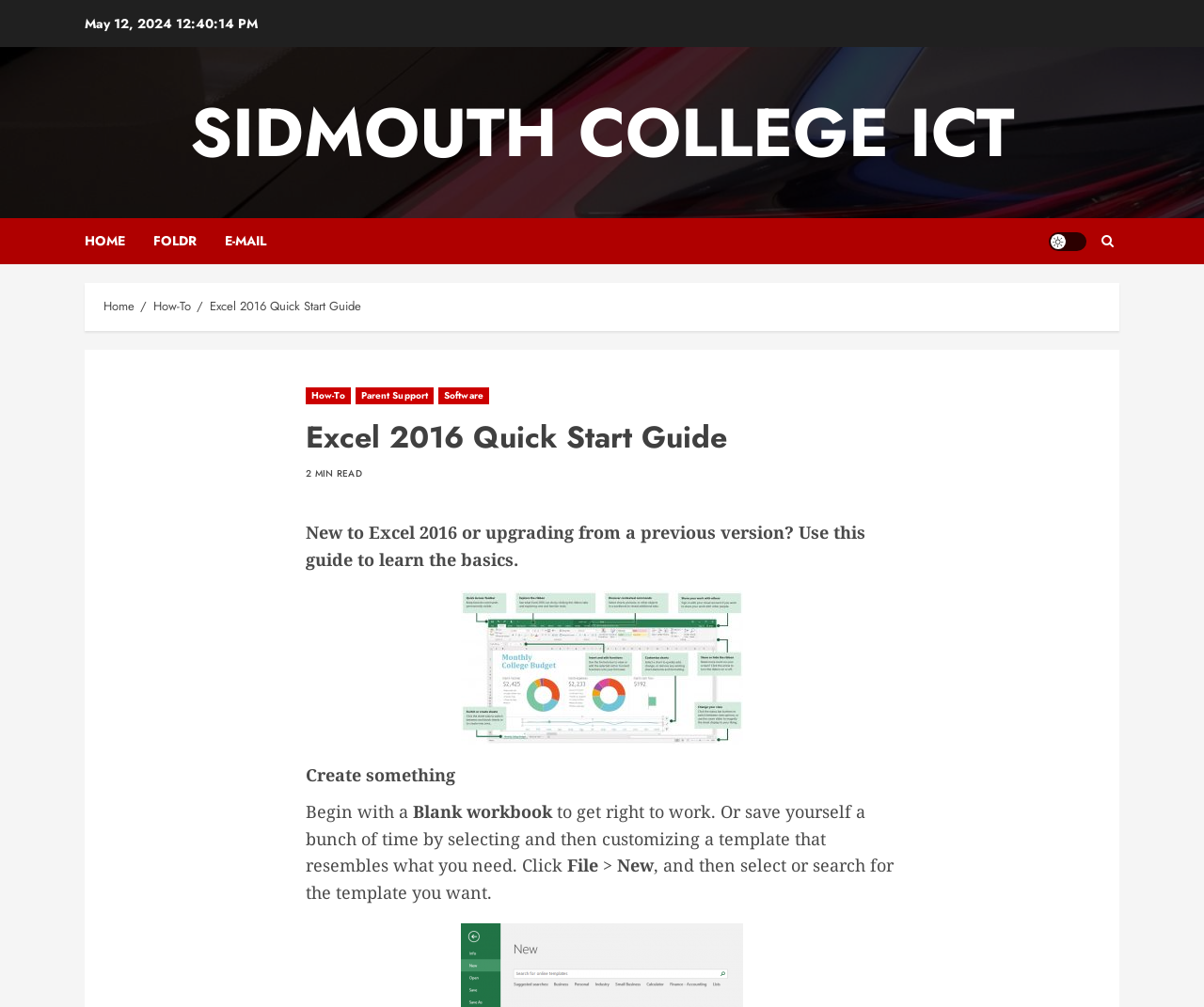What is the estimated reading time of the guide?
Use the information from the image to give a detailed answer to the question.

The estimated reading time of the guide is displayed below the heading 'Excel 2016 Quick Start Guide', which is '2 MIN READ', indicating that it will take approximately 2 minutes to read the guide.